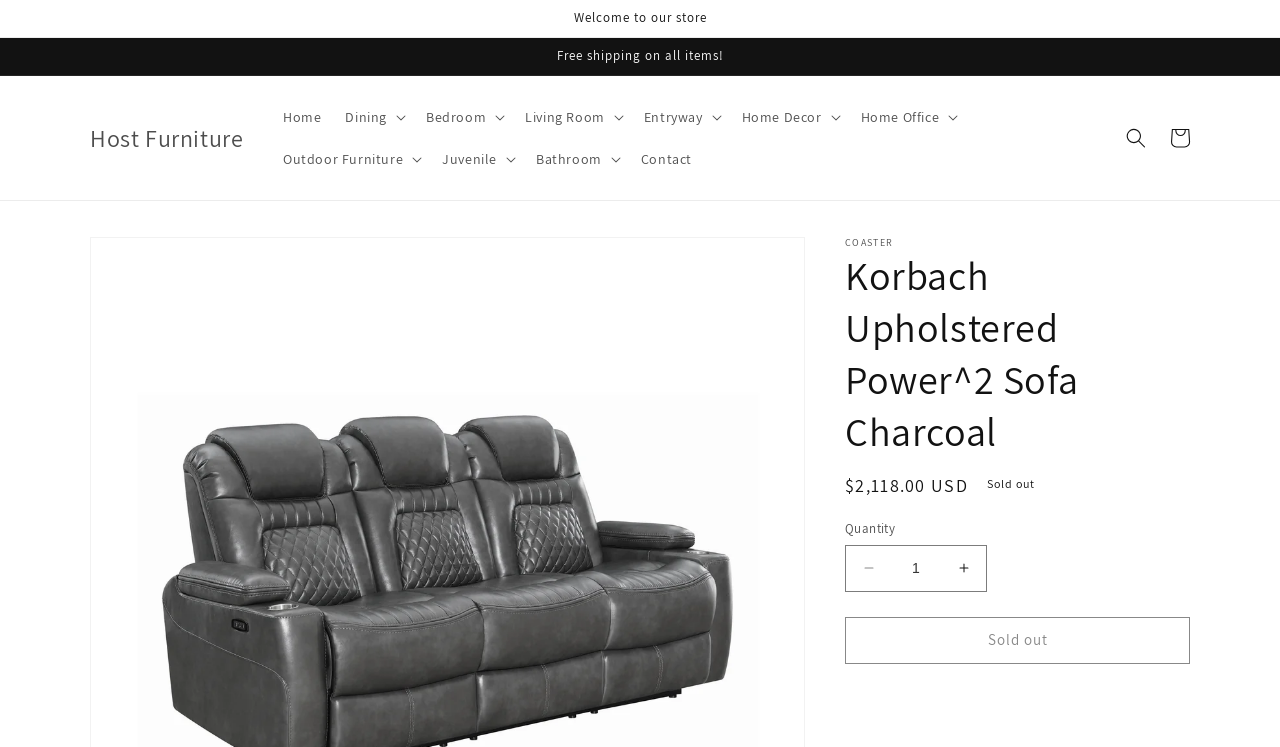Detail the webpage's structure and highlights in your description.

This webpage is an e-commerce product page for a "Korbach Upholstered Power^2 Sofa Charcoal" from Host Furniture. At the top, there are two announcement regions with static text, "Welcome to our store" and "Free shipping on all items!". Below these announcements, there is a navigation menu with links to "Home", "Host Furniture", and several categories like "Dining", "Bedroom", "Living Room", and more.

On the right side of the navigation menu, there is a search button and a cart link. The cart link has a "Skip to product information" link below it. 

The main product information section is located below the navigation menu. It starts with a heading "Korbach Upholstered Power^2 Sofa Charcoal" followed by a product description, which is not provided in the accessibility tree. Below the heading, there is a status section with the product's regular price, "$2,118.00 USD", and a "Sold out" label. 

Under the product price, there is a quantity section with a "Quantity" label, a decrease quantity button, a spin button to input the quantity, and an increase quantity button. Below the quantity section, there is a "Sold out" button, which is disabled.

The webpage has a clean and organized layout, making it easy to navigate and find the necessary product information.